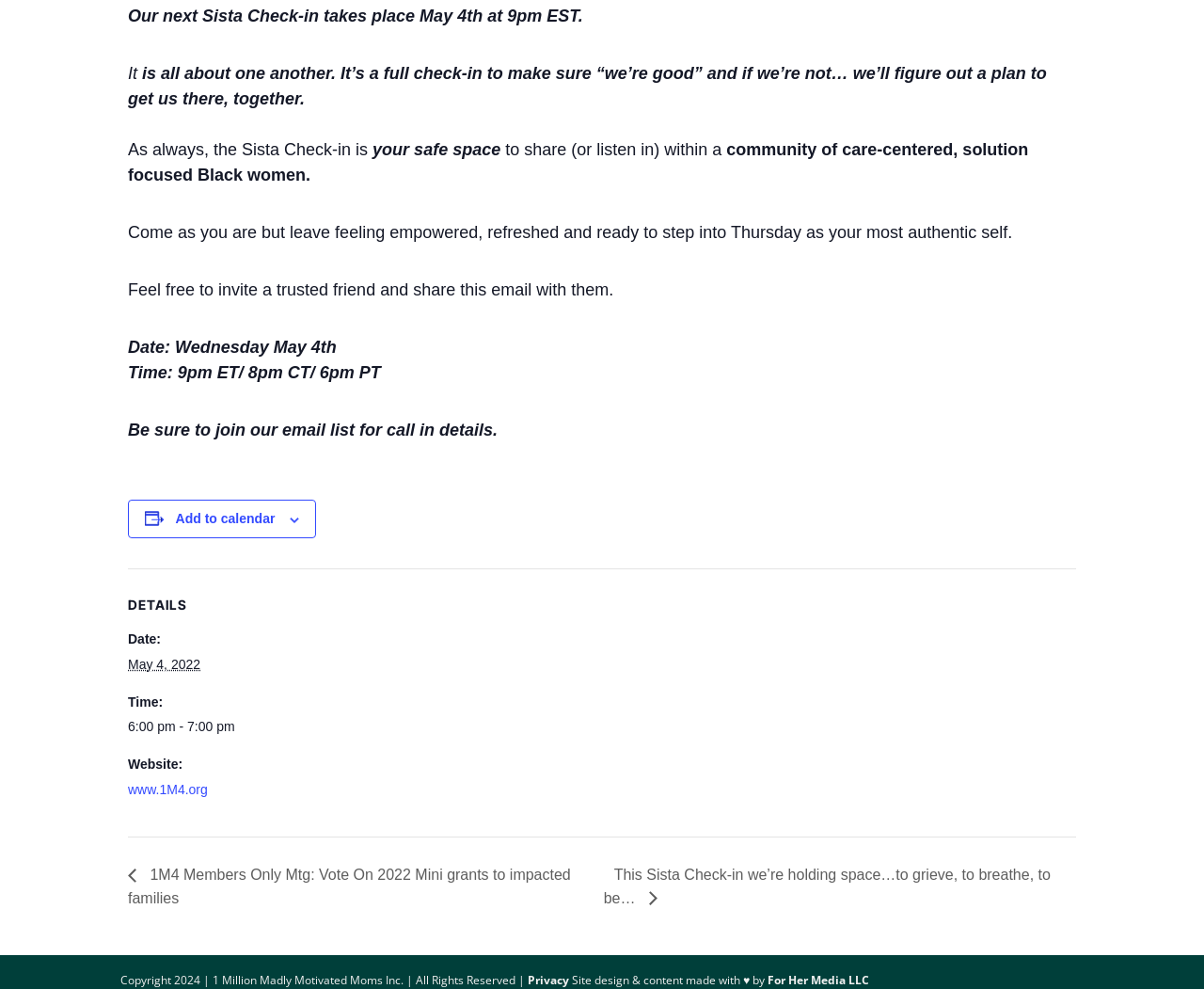Locate the bounding box for the described UI element: "For Her Media LLC". Ensure the coordinates are four float numbers between 0 and 1, formatted as [left, top, right, bottom].

[0.638, 0.983, 0.722, 0.999]